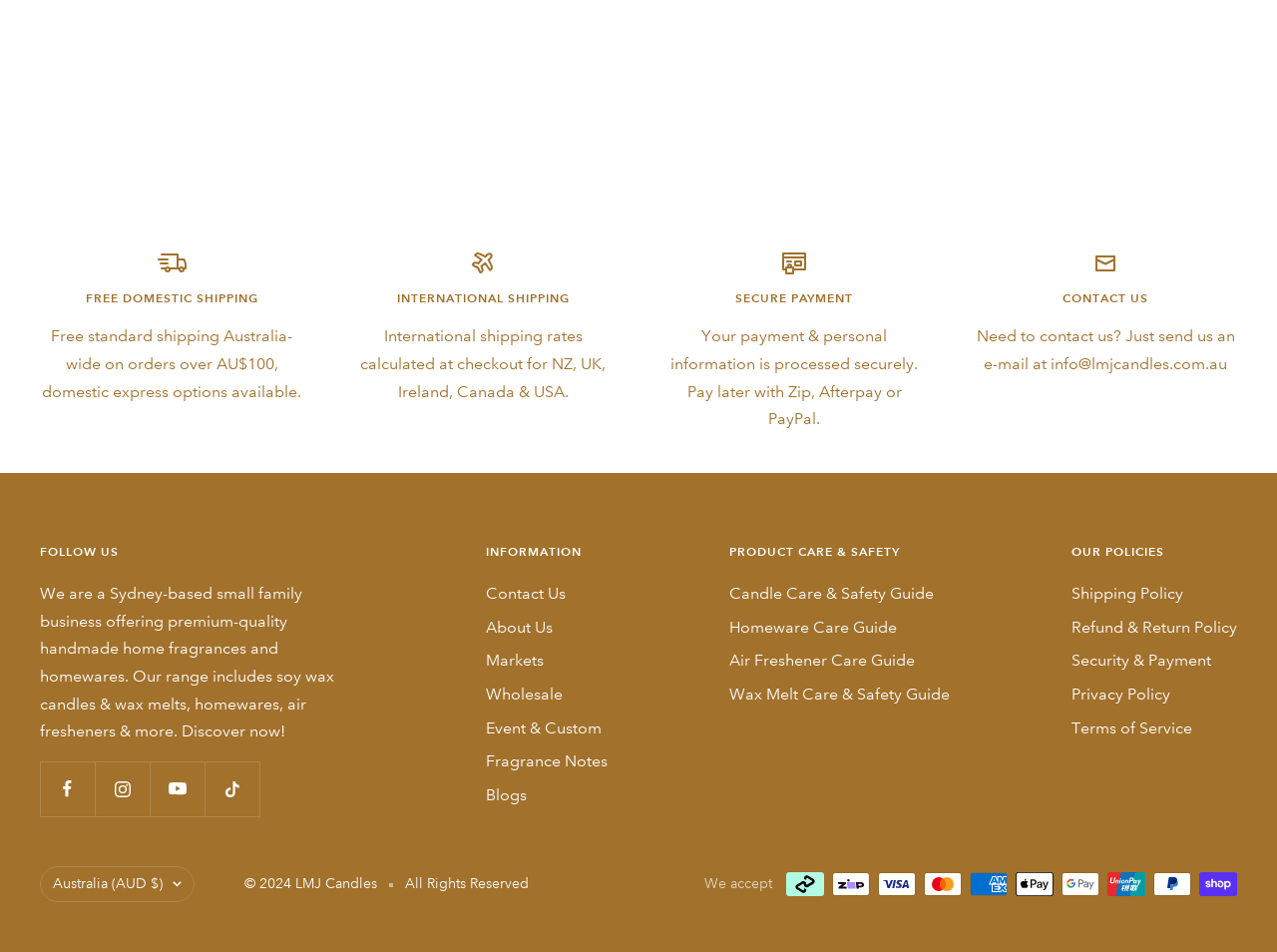Locate the bounding box coordinates of the element that should be clicked to execute the following instruction: "Follow us on Facebook".

[0.031, 0.8, 0.074, 0.858]